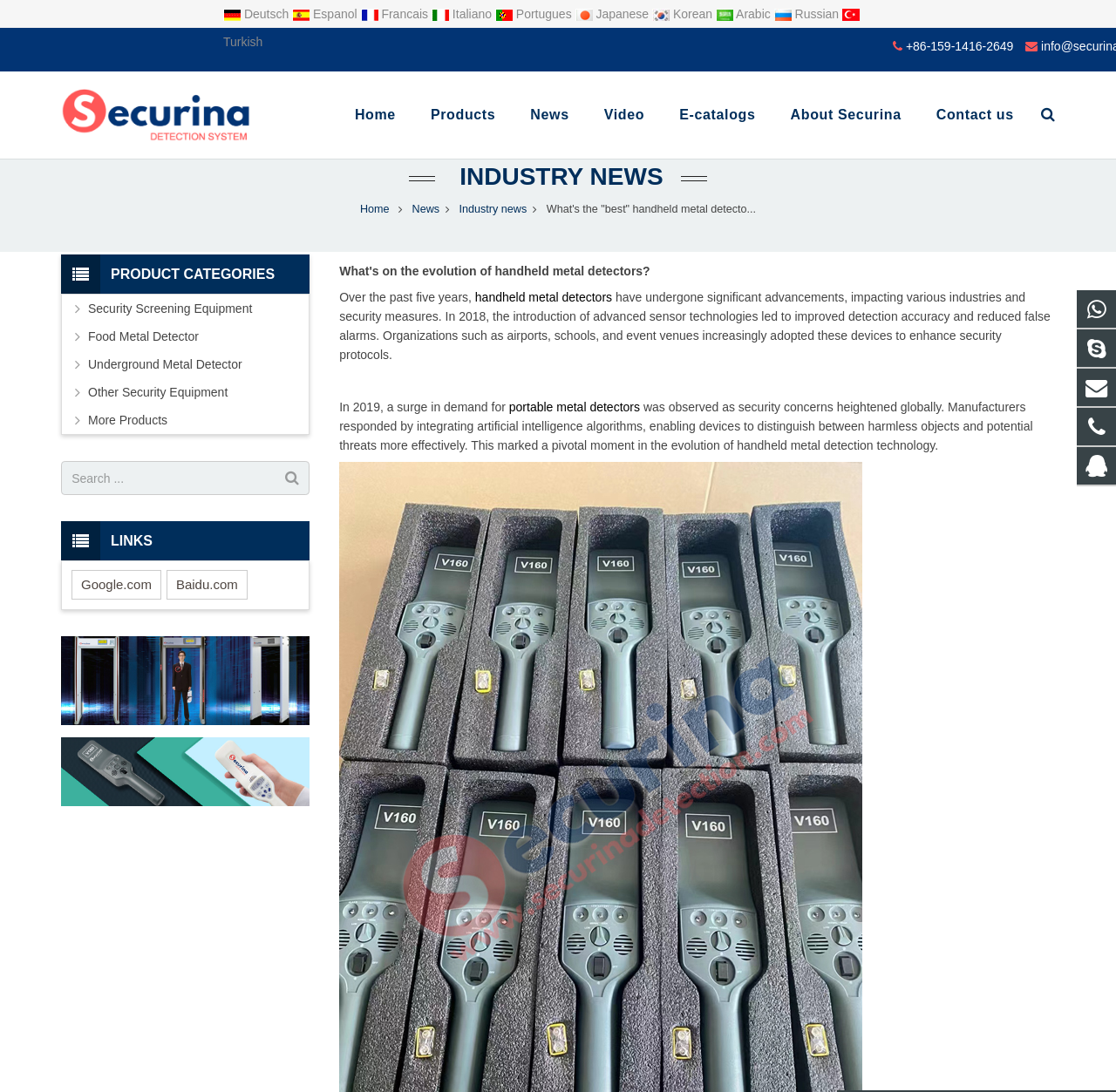Determine the bounding box coordinates of the region that needs to be clicked to achieve the task: "Visit Google.com".

[0.064, 0.522, 0.144, 0.549]